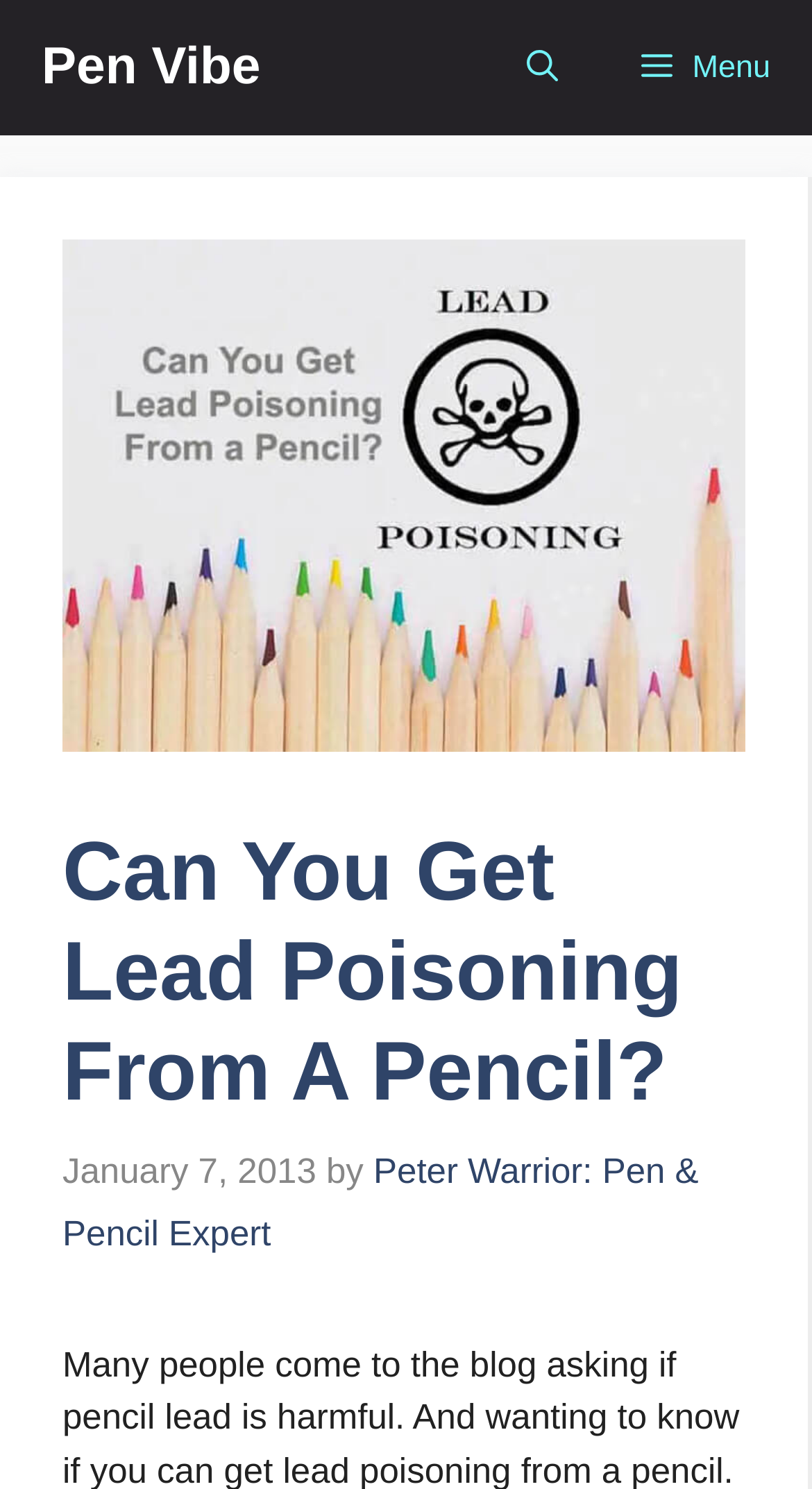Refer to the image and provide a thorough answer to this question:
What is the date of the article?

I found the date of the article by looking at the time element in the header section, which contains the static text 'January 7, 2013'.